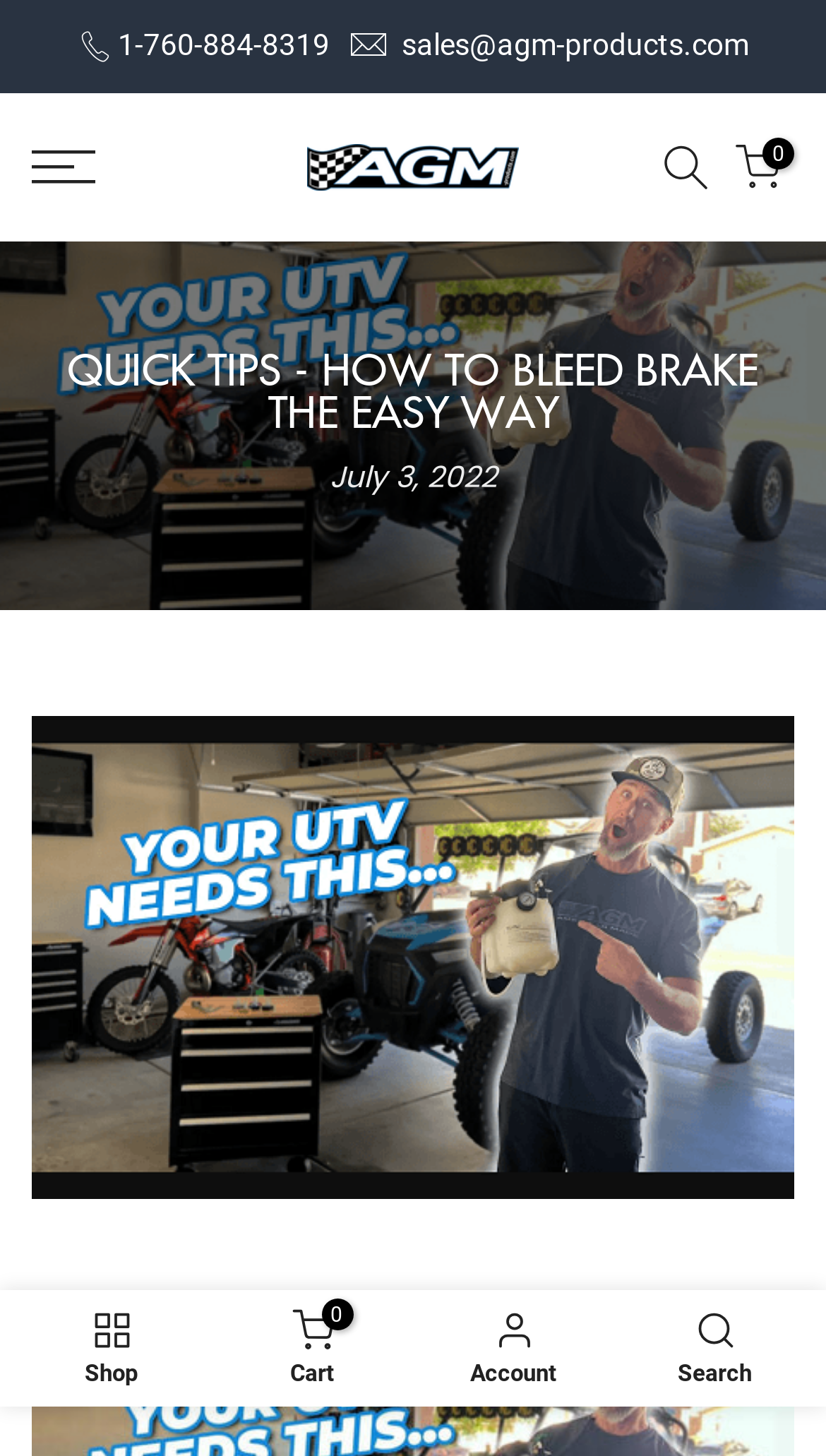What is the date of the article?
Answer the question using a single word or phrase, according to the image.

July 3, 2022